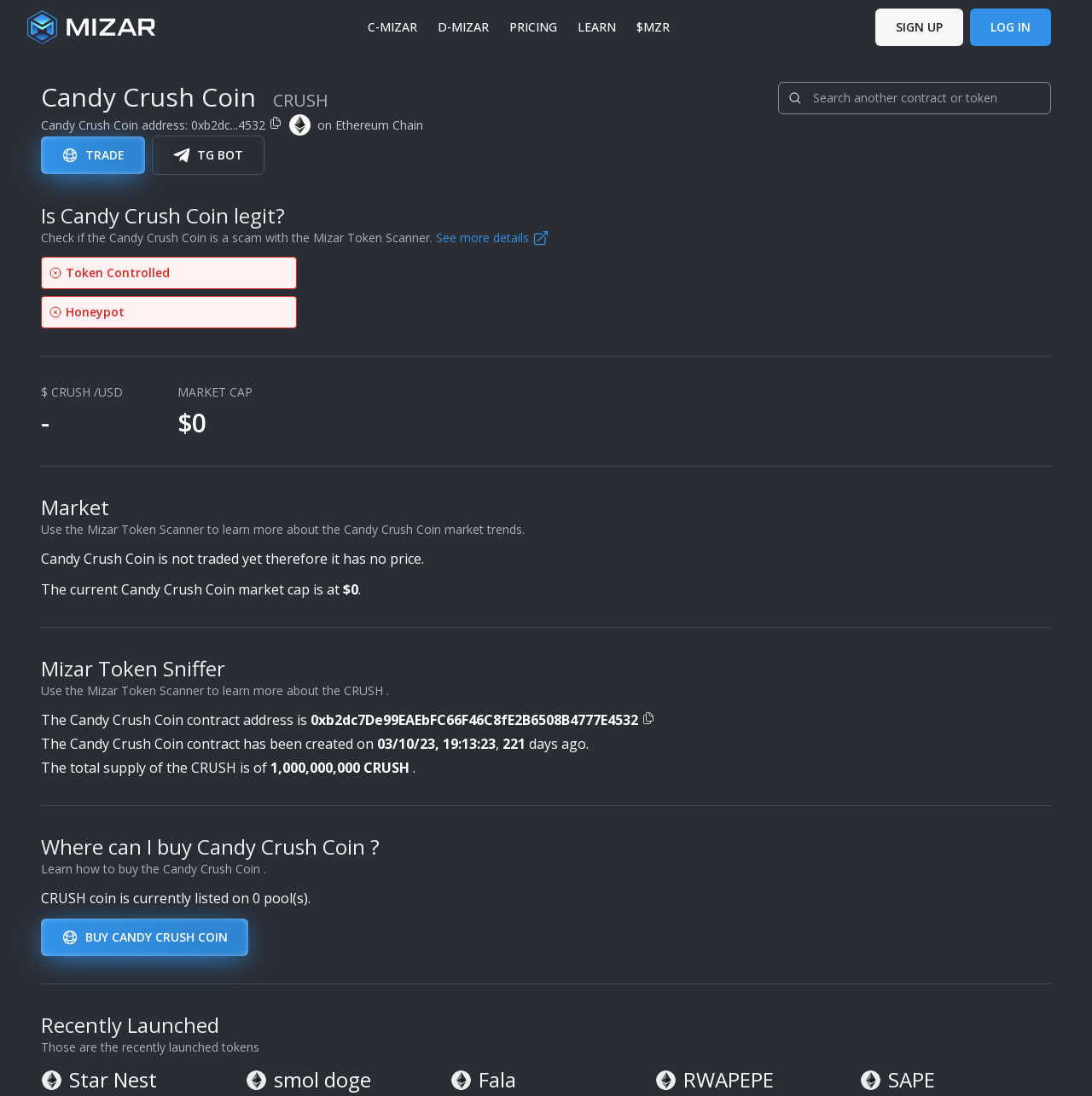Find the bounding box of the UI element described as: "Fala". The bounding box coordinates should be given as four float values between 0 and 1, i.e., [left, top, right, bottom].

[0.438, 0.973, 0.473, 0.998]